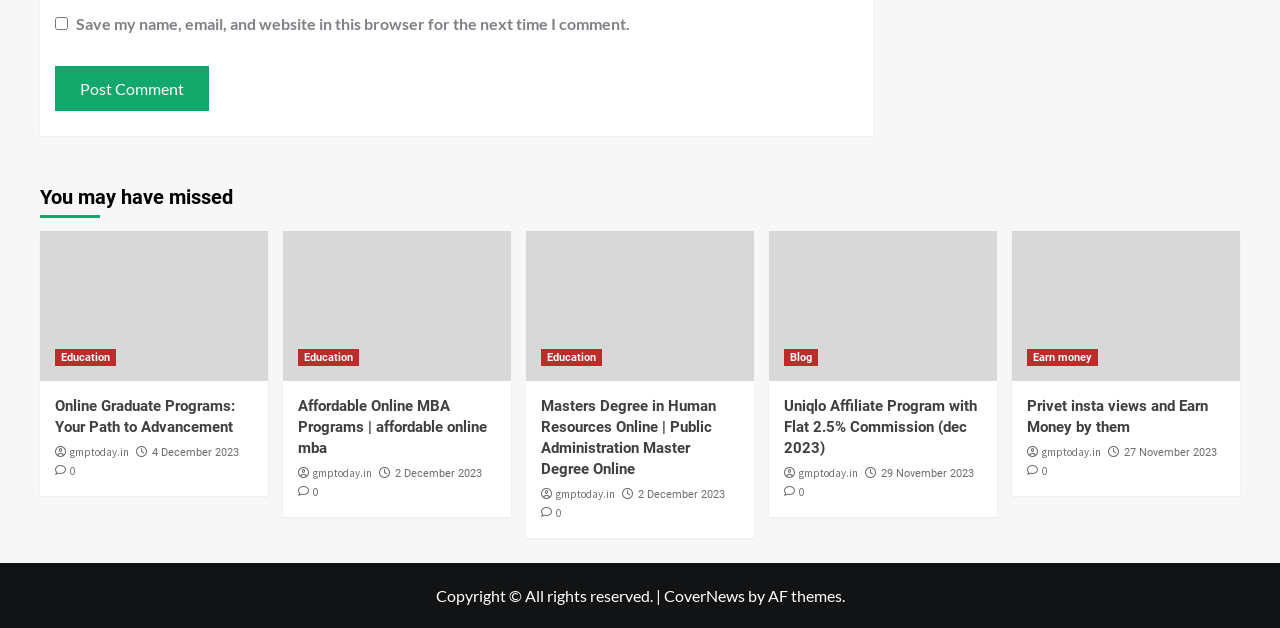Please provide the bounding box coordinates for the element that needs to be clicked to perform the instruction: "Follow the Instagram link". The coordinates must consist of four float numbers between 0 and 1, formatted as [left, top, right, bottom].

[0.791, 0.369, 0.969, 0.607]